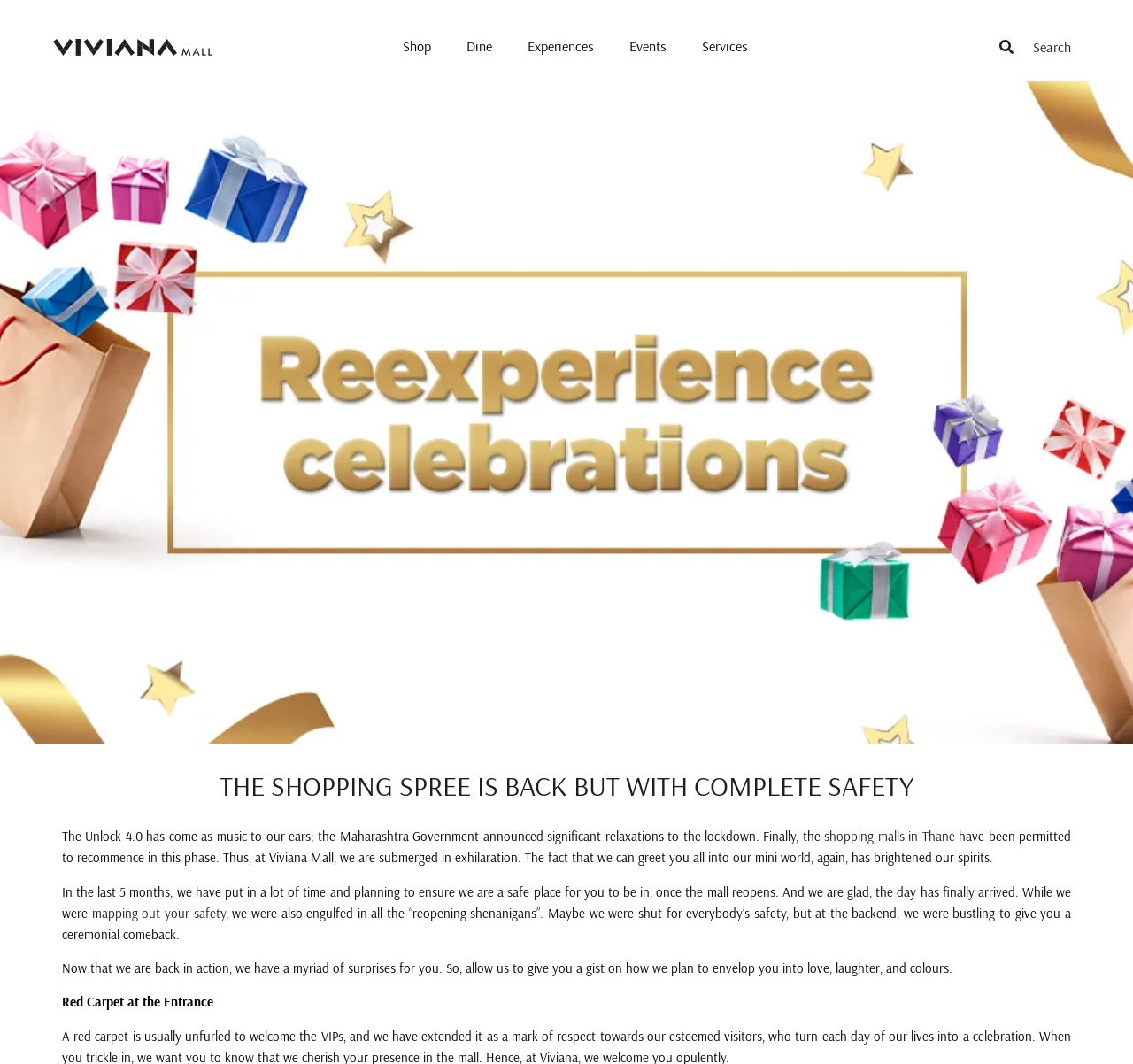What is the name of the mall?
Please provide a single word or phrase as the answer based on the screenshot.

Viviana Mall